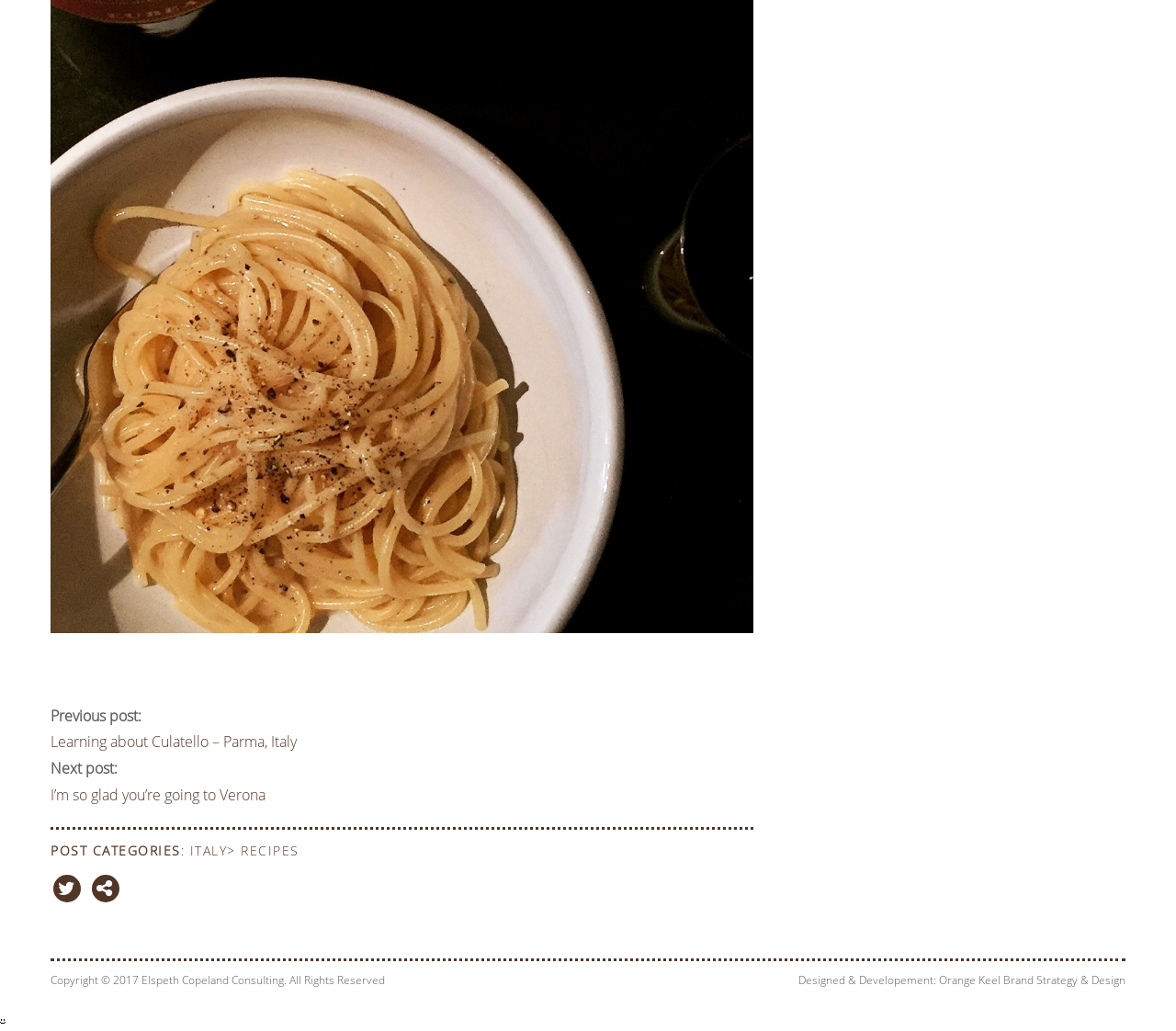Use a single word or phrase to answer the question:
What is the previous post about?

Culatello – Parma, Italy